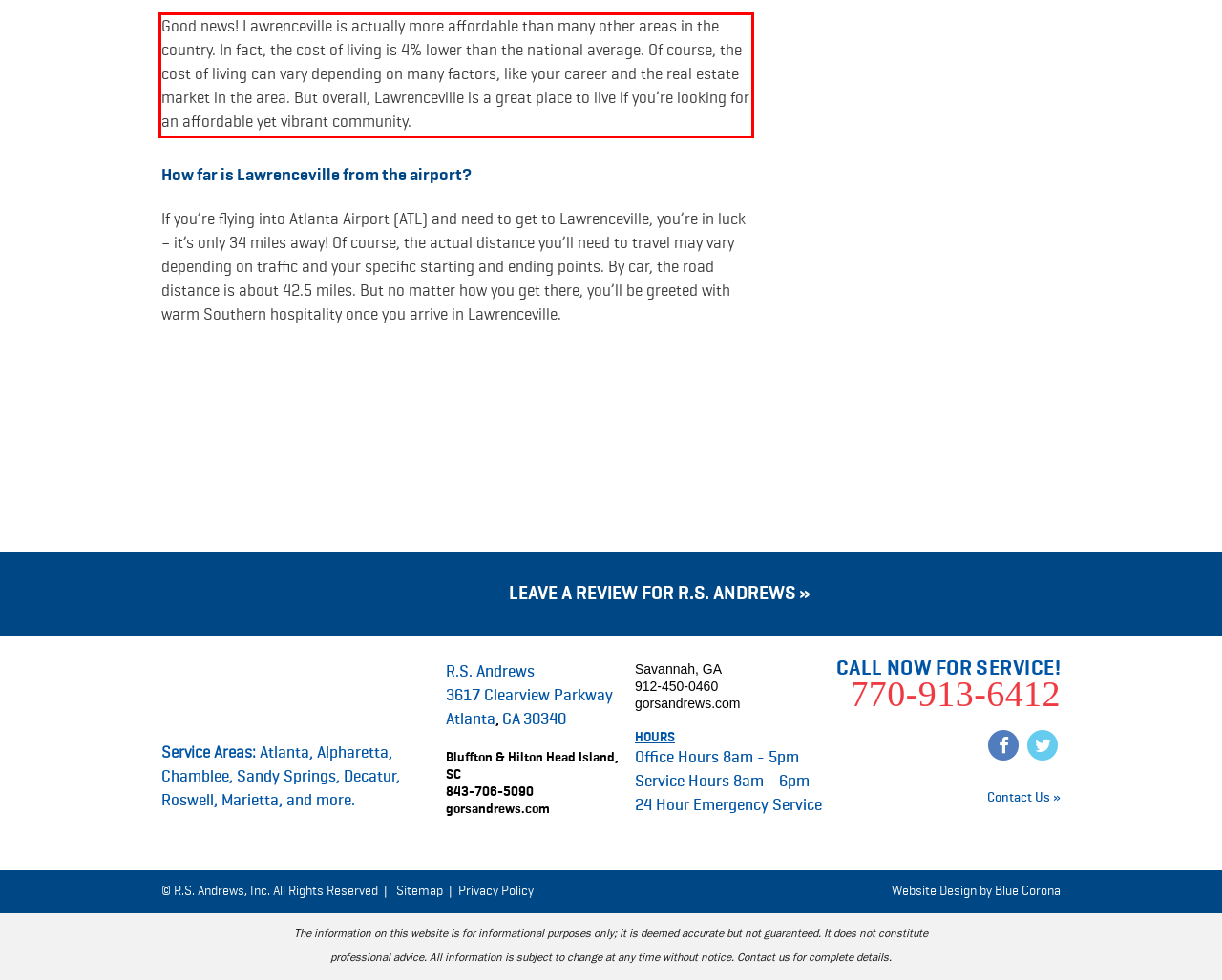Given the screenshot of the webpage, identify the red bounding box, and recognize the text content inside that red bounding box.

Good news! Lawrenceville is actually more affordable than many other areas in the country. In fact, the cost of living is 4% lower than the national average. Of course, the cost of living can vary depending on many factors, like your career and the real estate market in the area. But overall, Lawrenceville is a great place to live if you’re looking for an affordable yet vibrant community.